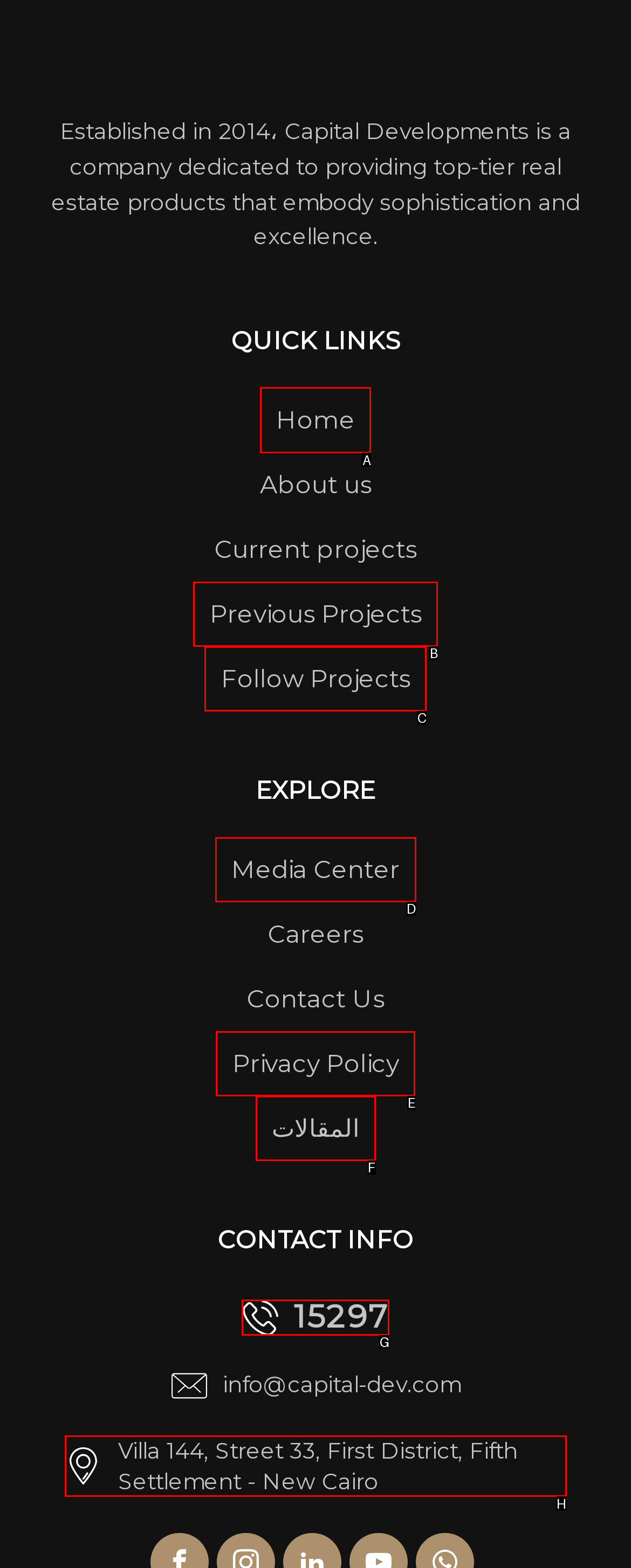Point out which HTML element you should click to fulfill the task: Click on Home.
Provide the option's letter from the given choices.

A